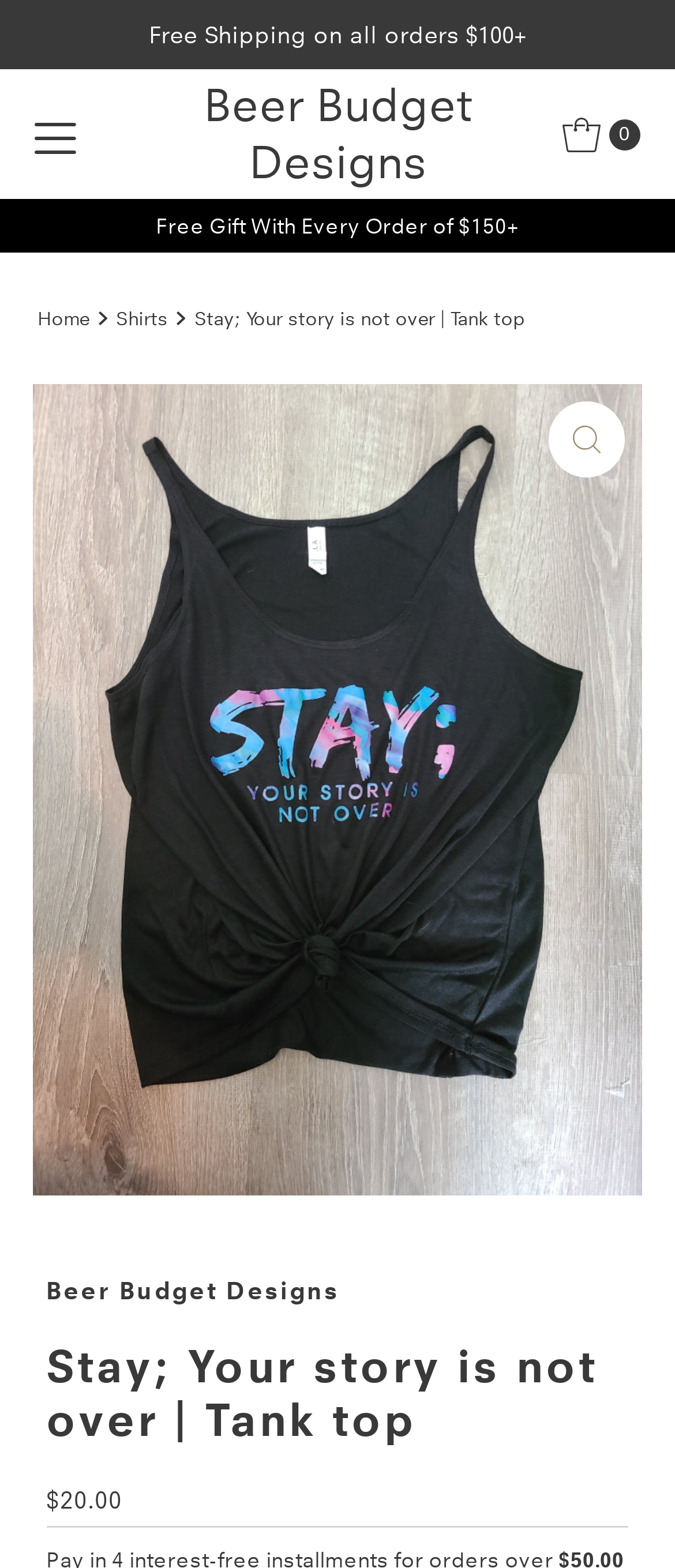Bounding box coordinates must be specified in the format (top-left x, top-left y, bottom-right x, bottom-right y). All values should be floating point numbers between 0 and 1. What are the bounding box coordinates of the UI element described as: 0

[0.808, 0.059, 0.975, 0.112]